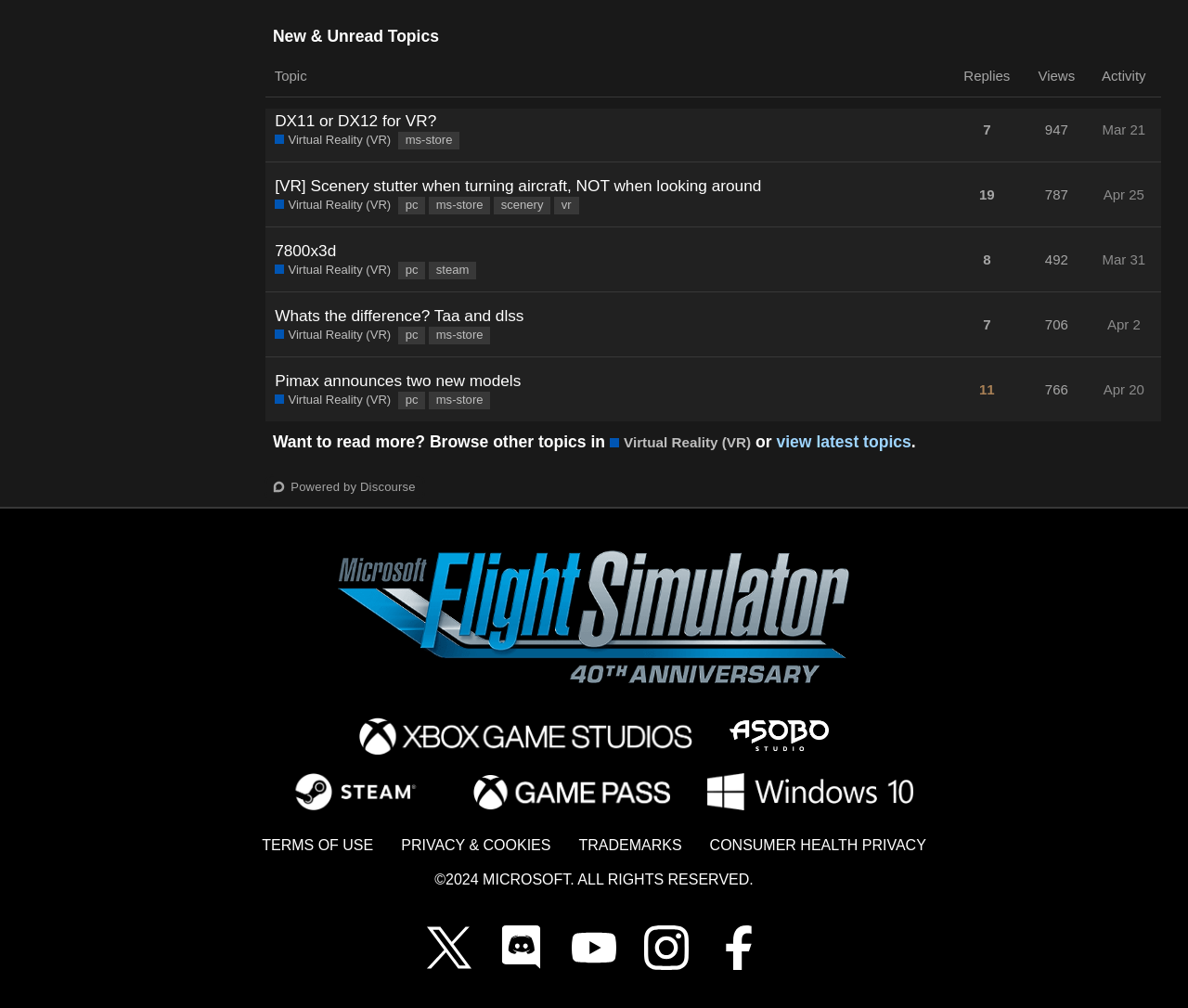Please identify the bounding box coordinates of the element's region that needs to be clicked to fulfill the following instruction: "View topic Whats the difference? Taa and dlss". The bounding box coordinates should consist of four float numbers between 0 and 1, i.e., [left, top, right, bottom].

[0.223, 0.289, 0.801, 0.354]